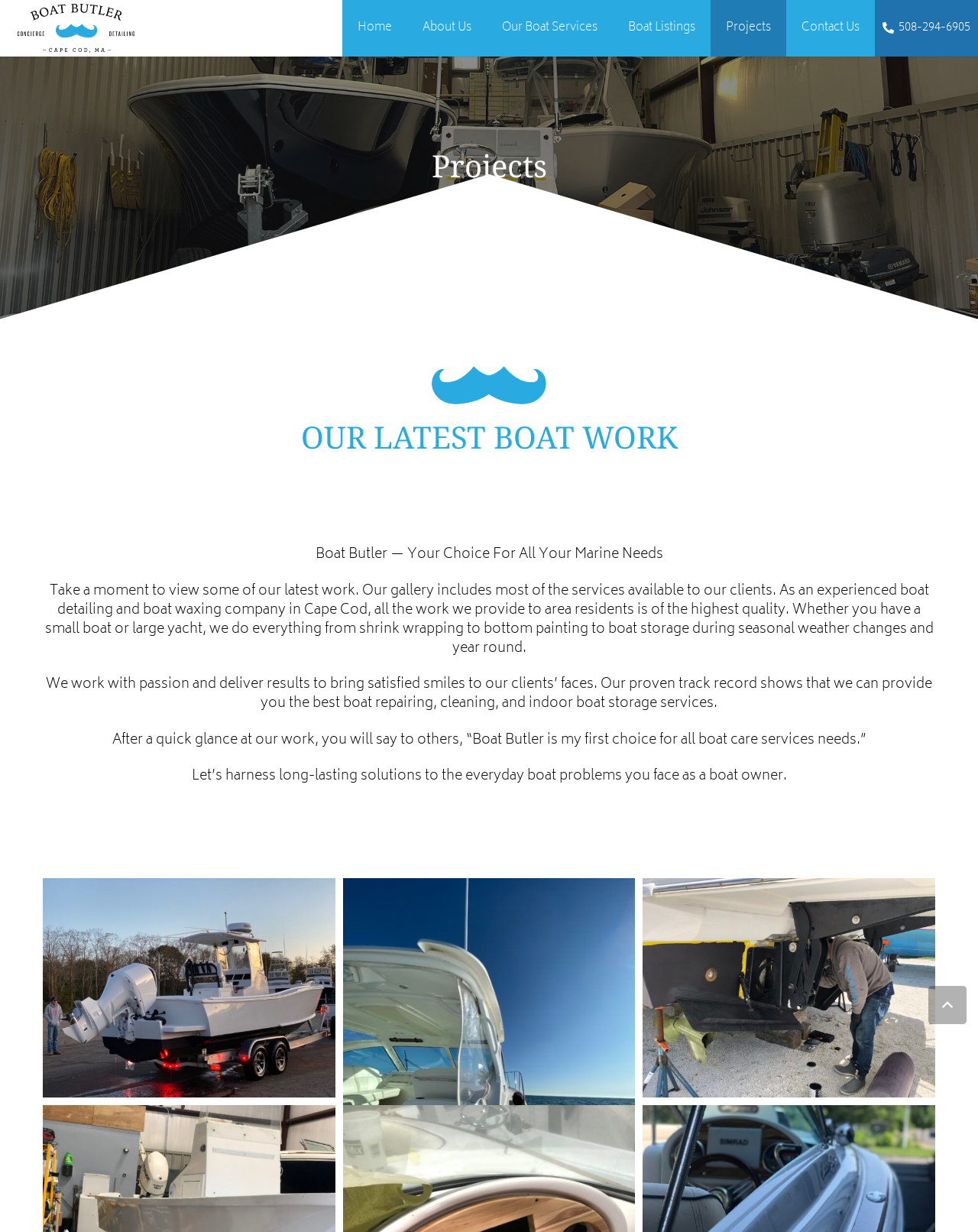Give a detailed account of the webpage's layout and content.

The webpage is about Boat Butler, a company that provides marine services. At the top left corner, there is a logo of Boat Butler in black color. Next to it, there is a navigation menu with links to different sections of the website, including Home, About Us, Our Boat Services, Boat Listings, Projects, and Contact Us. On the top right corner, there is a phone number with a call icon.

Below the navigation menu, there is a large image that spans the entire width of the page, showcasing Boat Butler's boat maintenance services. Above this image, there is a heading that reads "Projects". 

Further down, there is another heading that reads "OUR LATEST BOAT WORK". Below this heading, there are three paragraphs of text that describe the company's services and expertise in boat detailing, waxing, and storage. The text also highlights the company's passion for delivering high-quality results and its commitment to providing the best boat care services.

On the left side of the page, there is a section with two articles, each containing an image and a link. The images appear to be related to boat management and detailing services. The links are labeled "big boat" and "boat detailing", respectively.

At the bottom right corner of the page, there is a "Back to top" button.